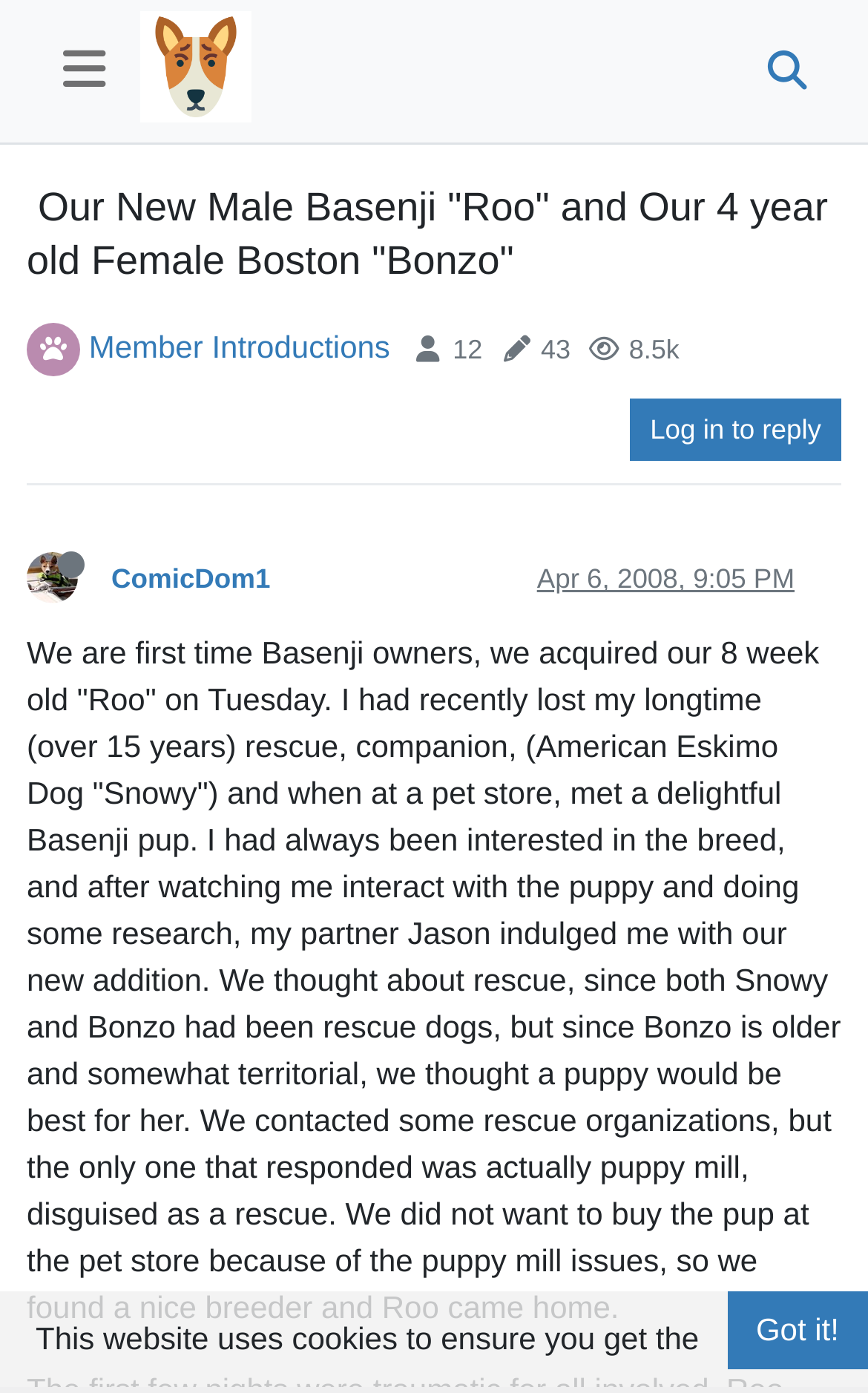Use a single word or phrase to respond to the question:
How many posts are there in the thread?

12